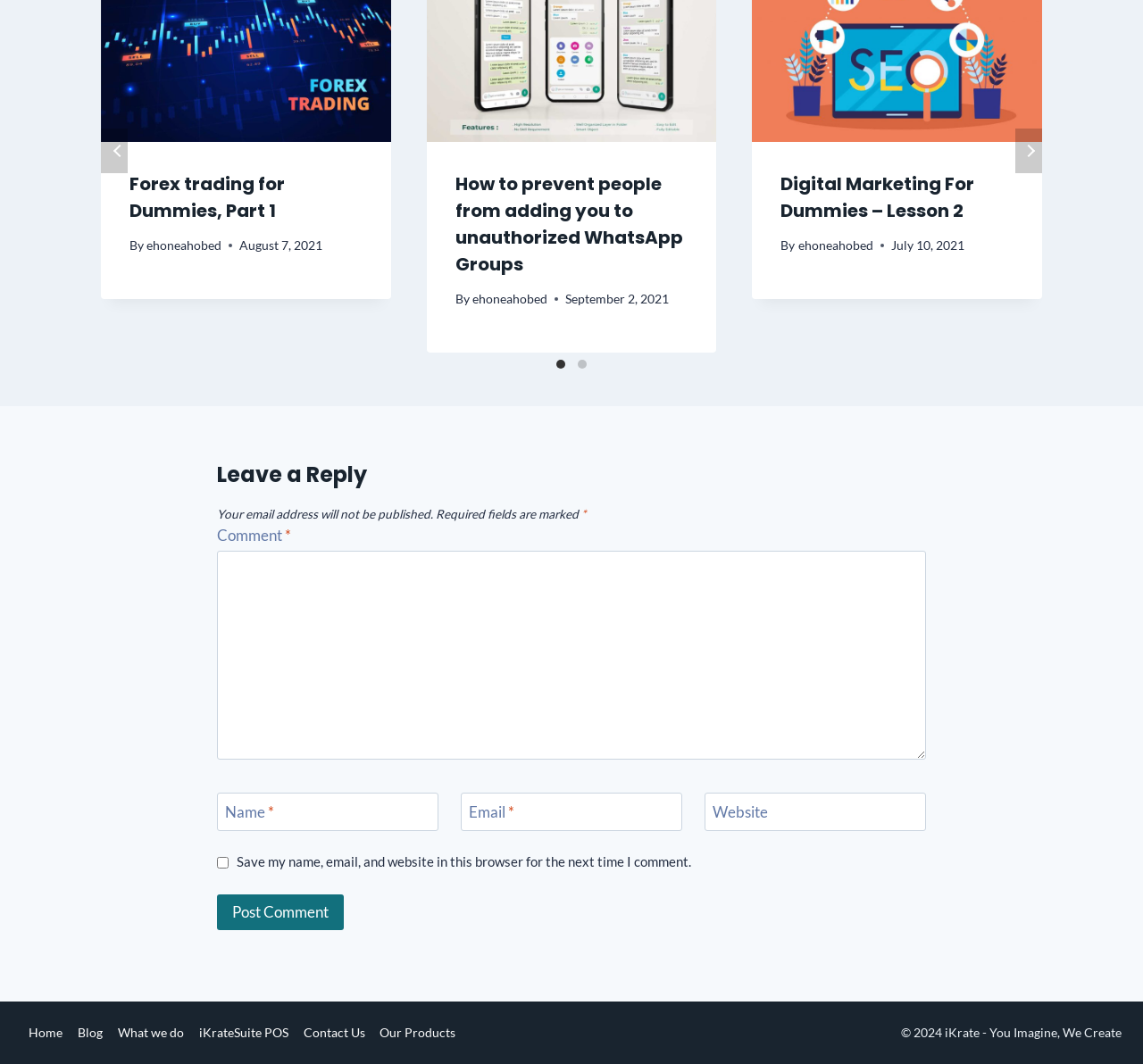How many fields are required in the comment form?
Please provide a single word or phrase as the answer based on the screenshot.

3